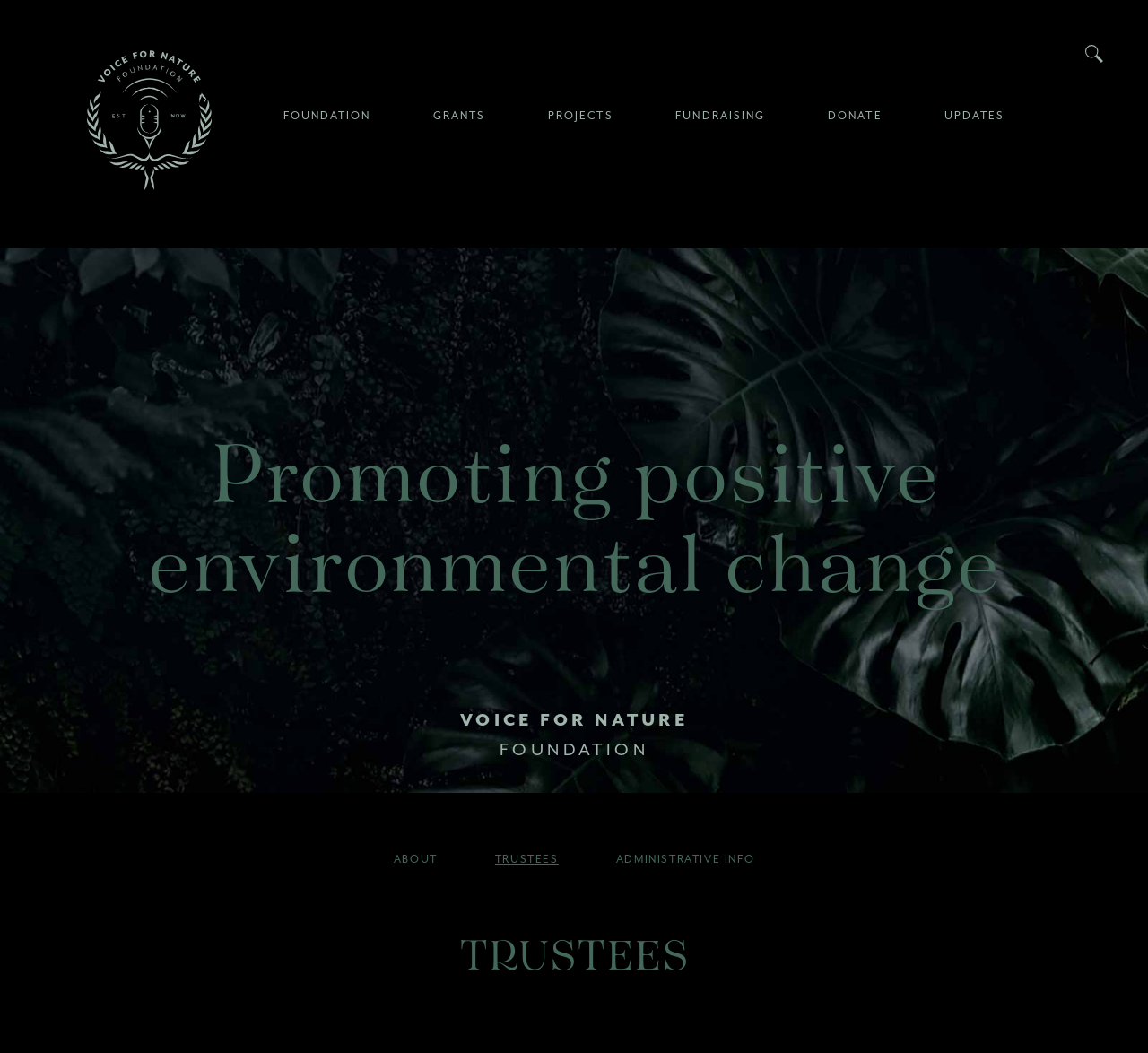Please indicate the bounding box coordinates for the clickable area to complete the following task: "search for something". The coordinates should be specified as four float numbers between 0 and 1, i.e., [left, top, right, bottom].

[0.938, 0.034, 0.969, 0.068]